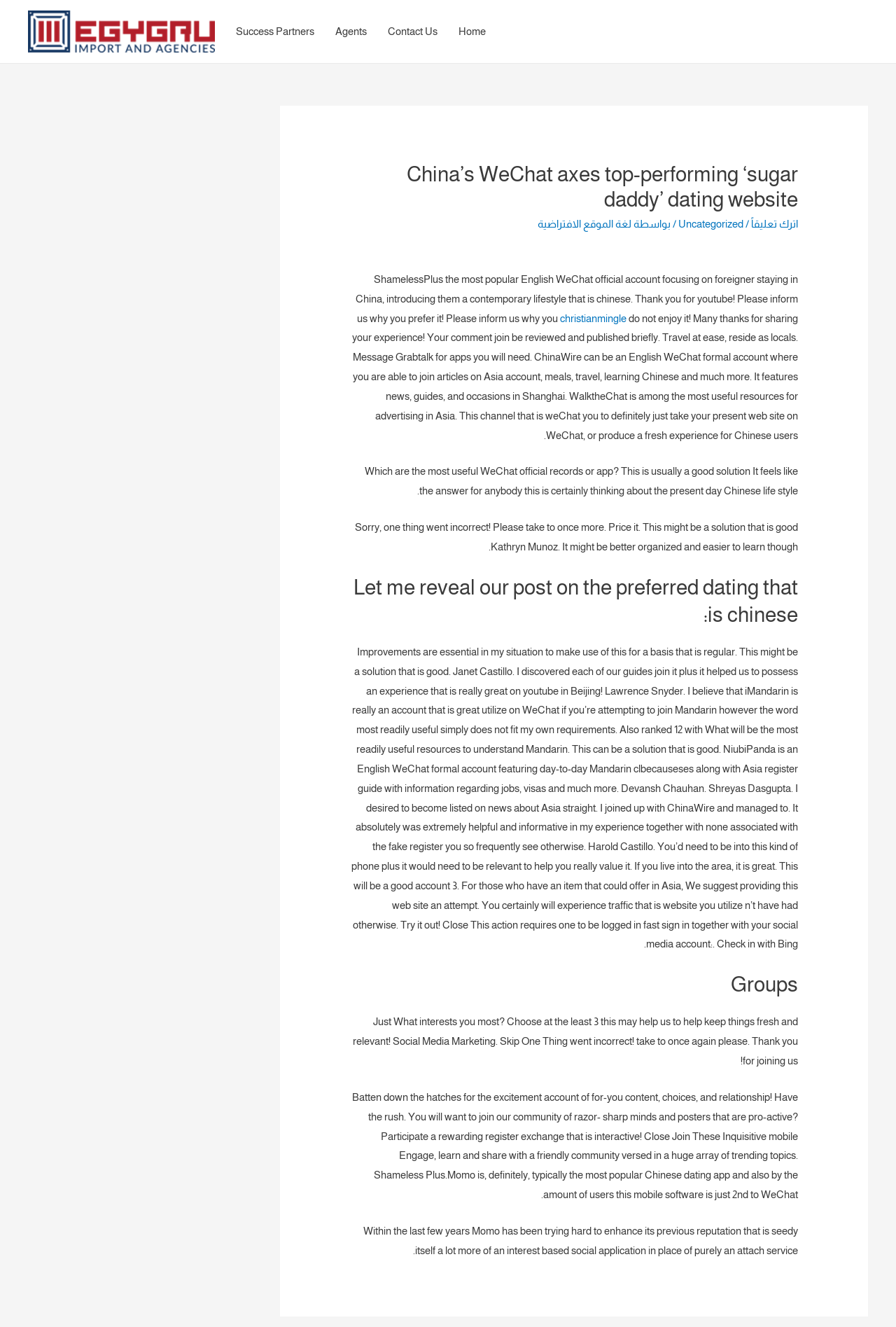Given the following UI element description: "لغة الموقع الافتراضية", find the bounding box coordinates in the webpage screenshot.

[0.6, 0.164, 0.705, 0.173]